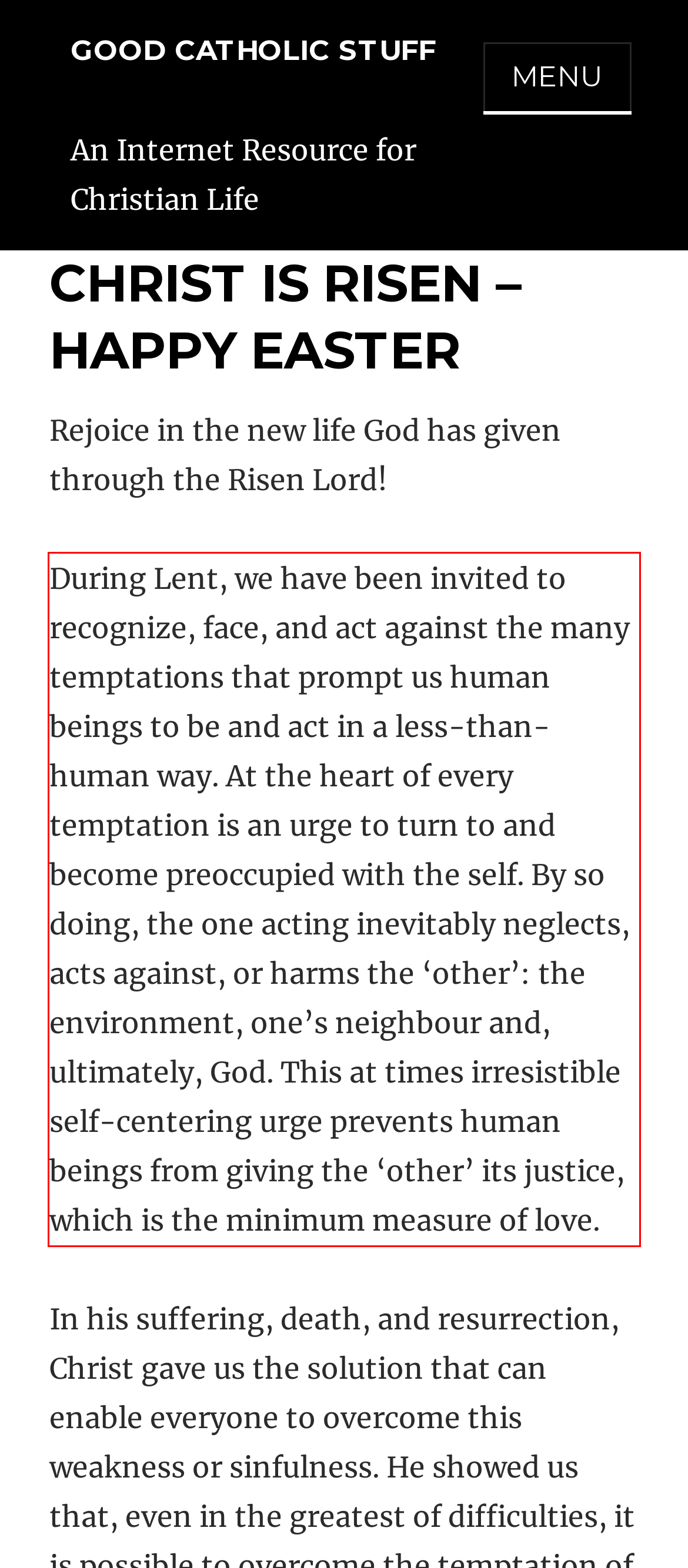Observe the screenshot of the webpage that includes a red rectangle bounding box. Conduct OCR on the content inside this red bounding box and generate the text.

During Lent, we have been invited to recognize, face, and act against the many temptations that prompt us human beings to be and act in a less-than-human way. At the heart of every temptation is an urge to turn to and become preoccupied with the self. By so doing, the one acting inevitably neglects, acts against, or harms the ‘other’: the environment, one’s neighbour and, ultimately, God. This at times irresistible self-centering urge prevents human beings from giving the ‘other’ its justice, which is the minimum measure of love.